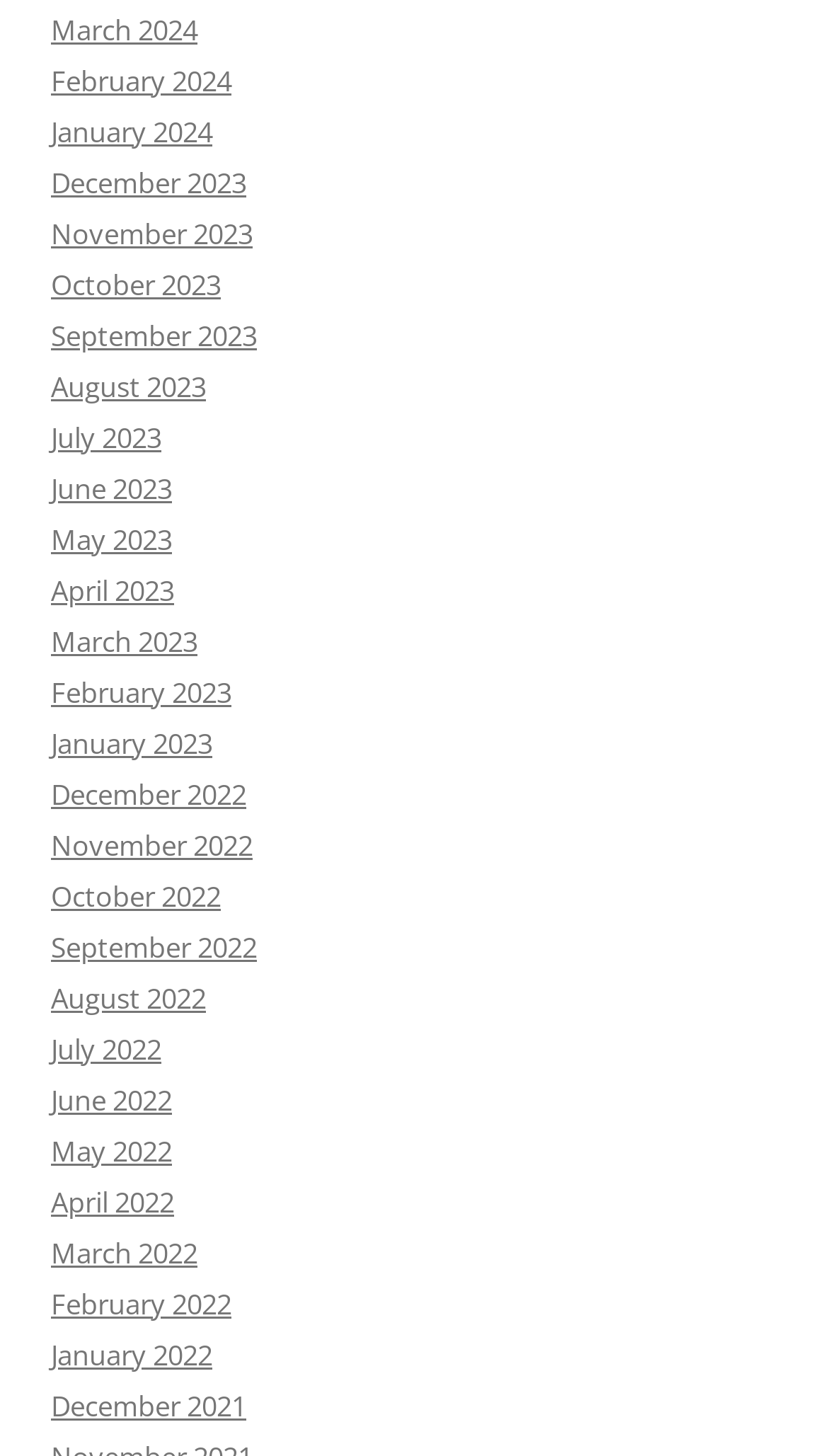What is the vertical position of the 'June 2023' link?
Using the visual information from the image, give a one-word or short-phrase answer.

Above the middle